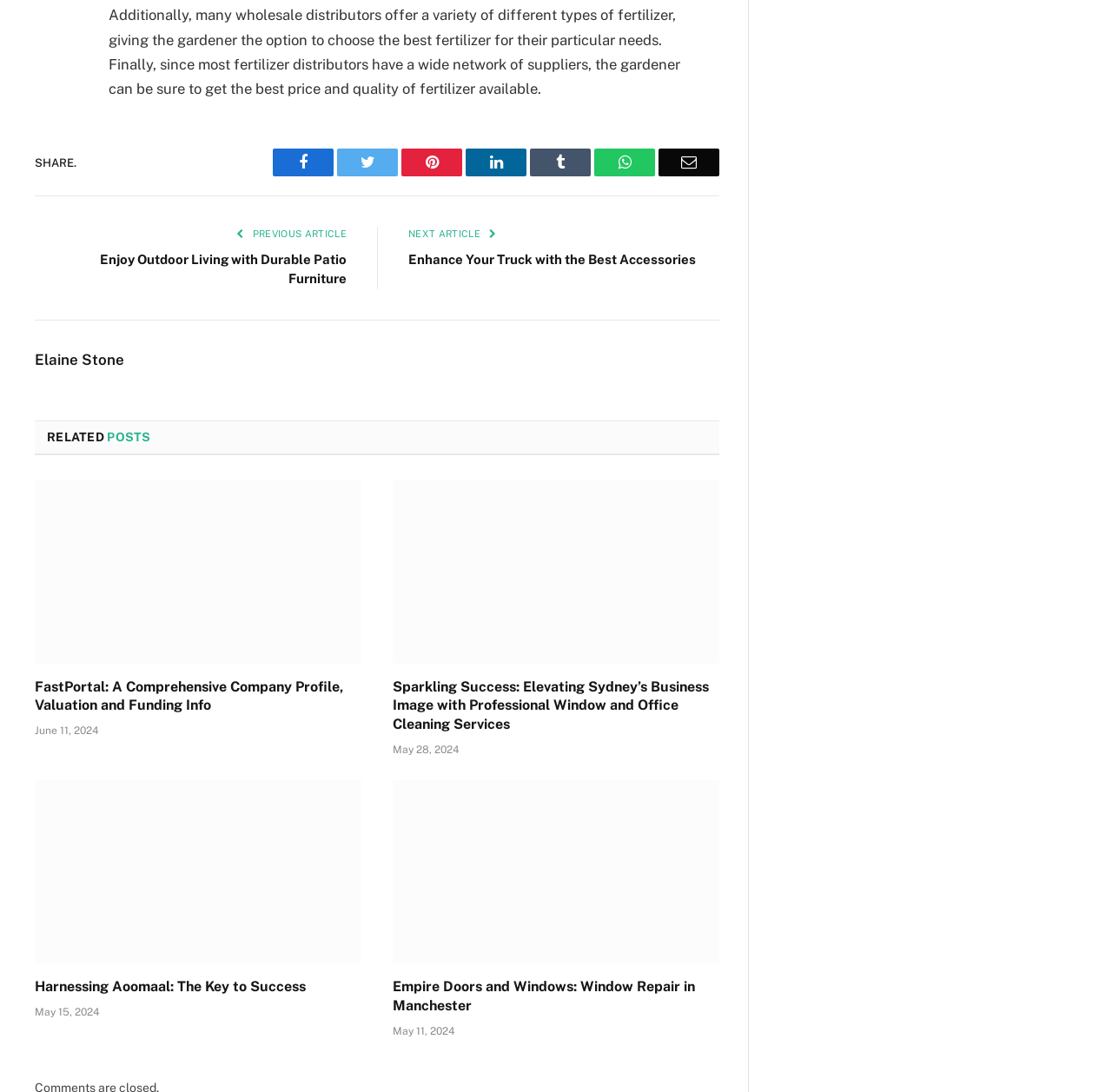Refer to the image and provide an in-depth answer to the question: 
What is the author of the webpage?

The author of the webpage is Elaine Stone, which is indicated by the link element with the text 'Elaine Stone'.